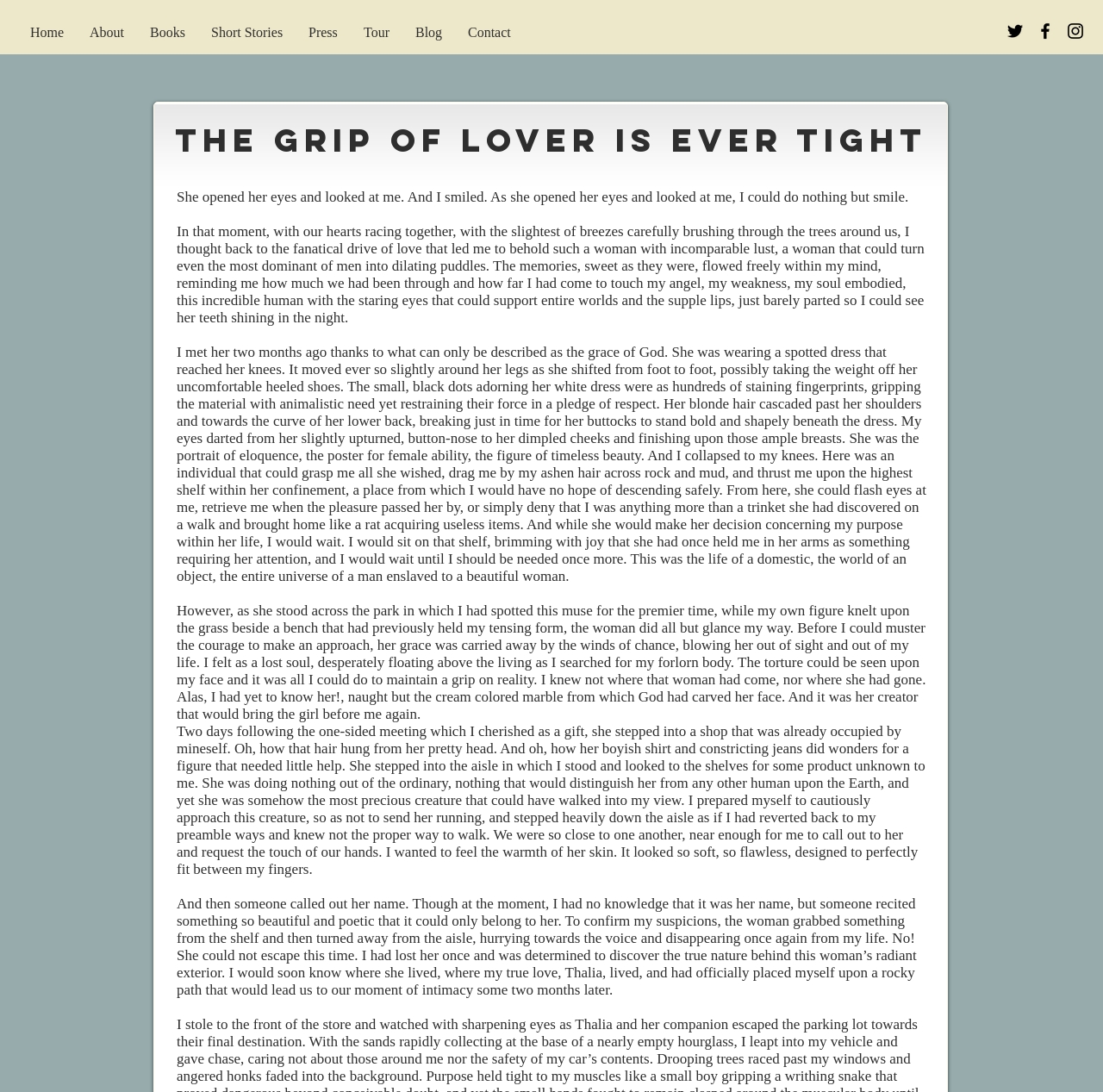What is the author's tone in the text?
Please answer using one word or phrase, based on the screenshot.

Romantic